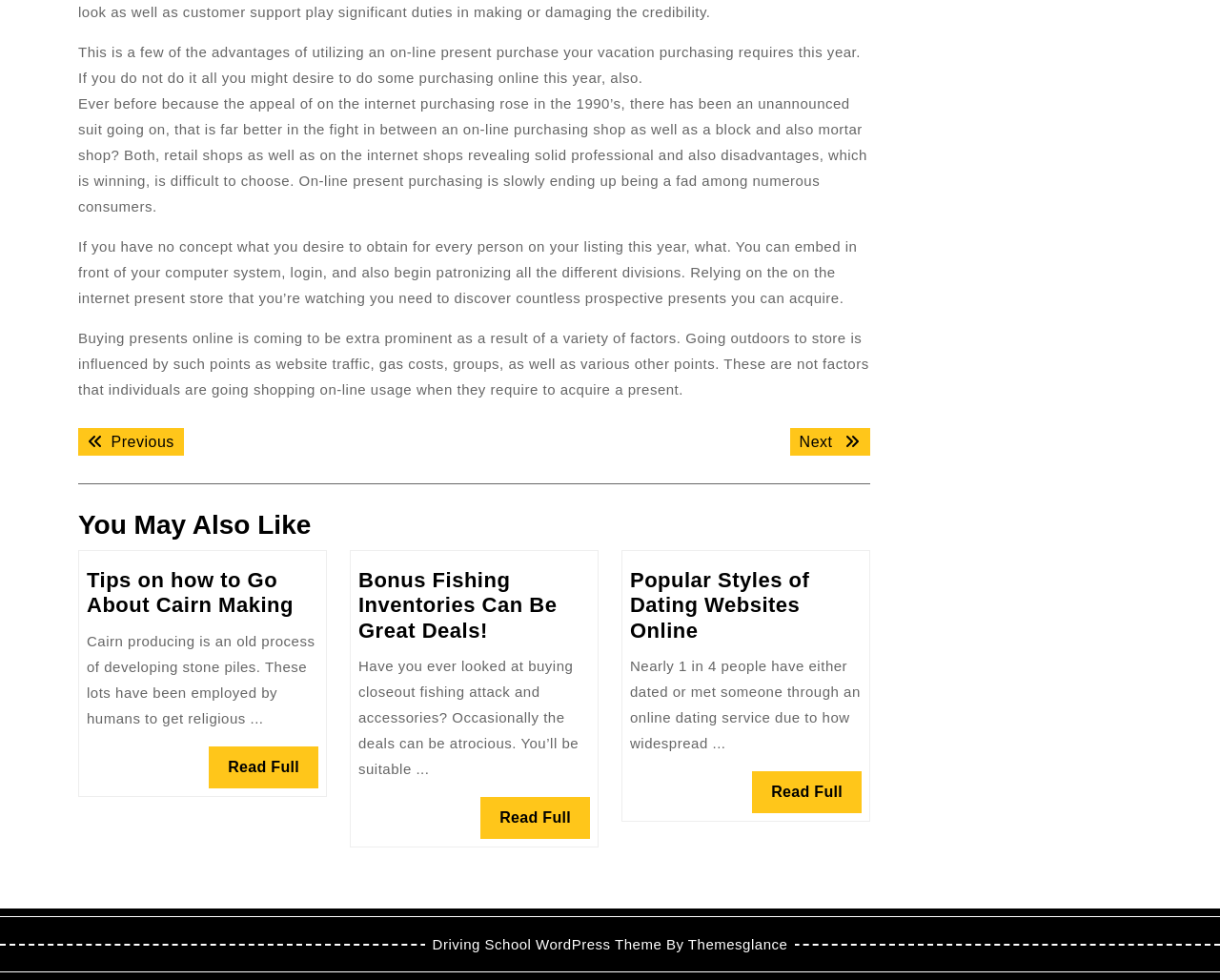Can you identify the bounding box coordinates of the clickable region needed to carry out this instruction: 'Click on 'Previous post:''? The coordinates should be four float numbers within the range of 0 to 1, stated as [left, top, right, bottom].

[0.064, 0.436, 0.151, 0.464]